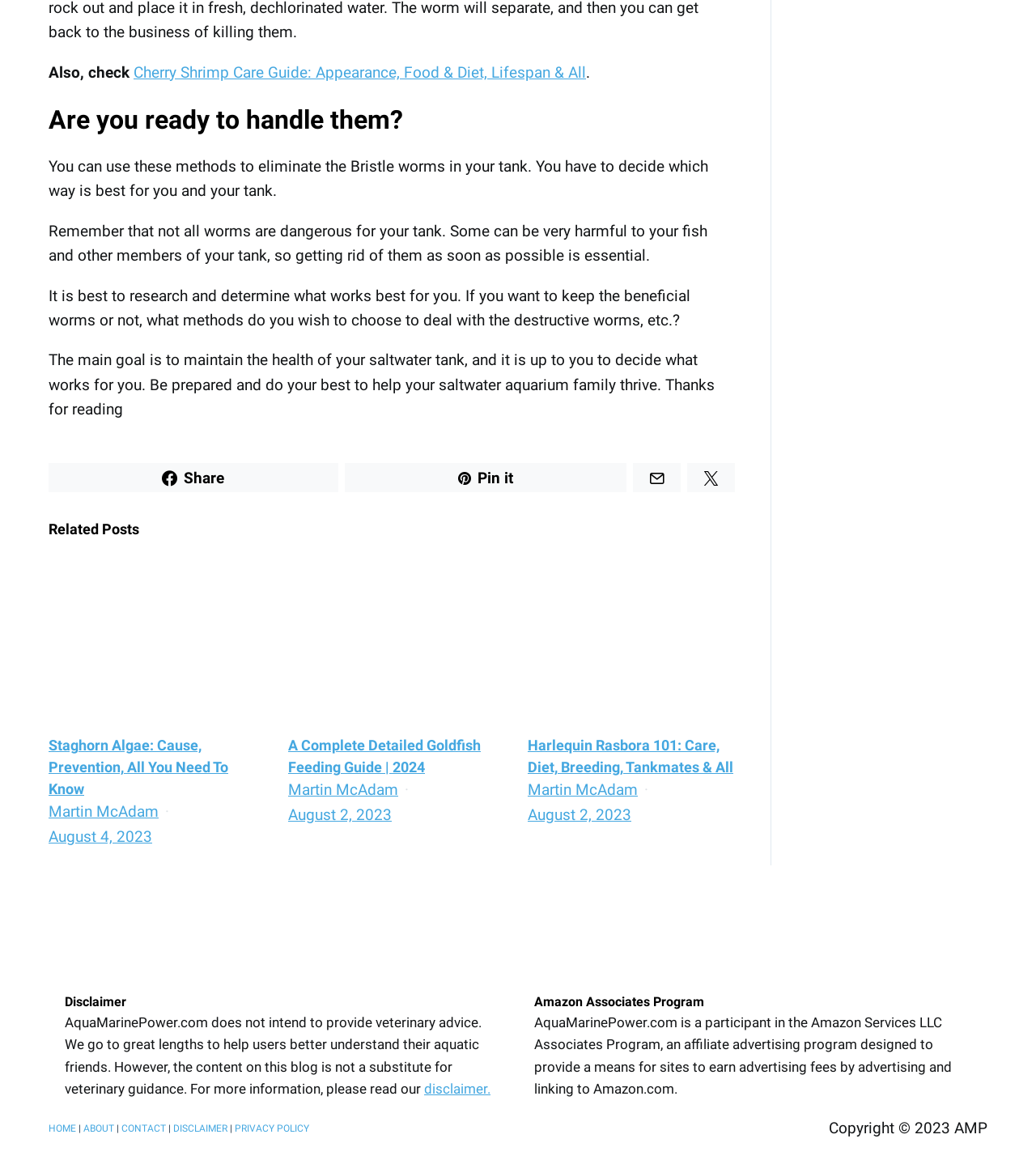Please answer the following question using a single word or phrase: 
What is the purpose of the 'Share' button?

To share the content